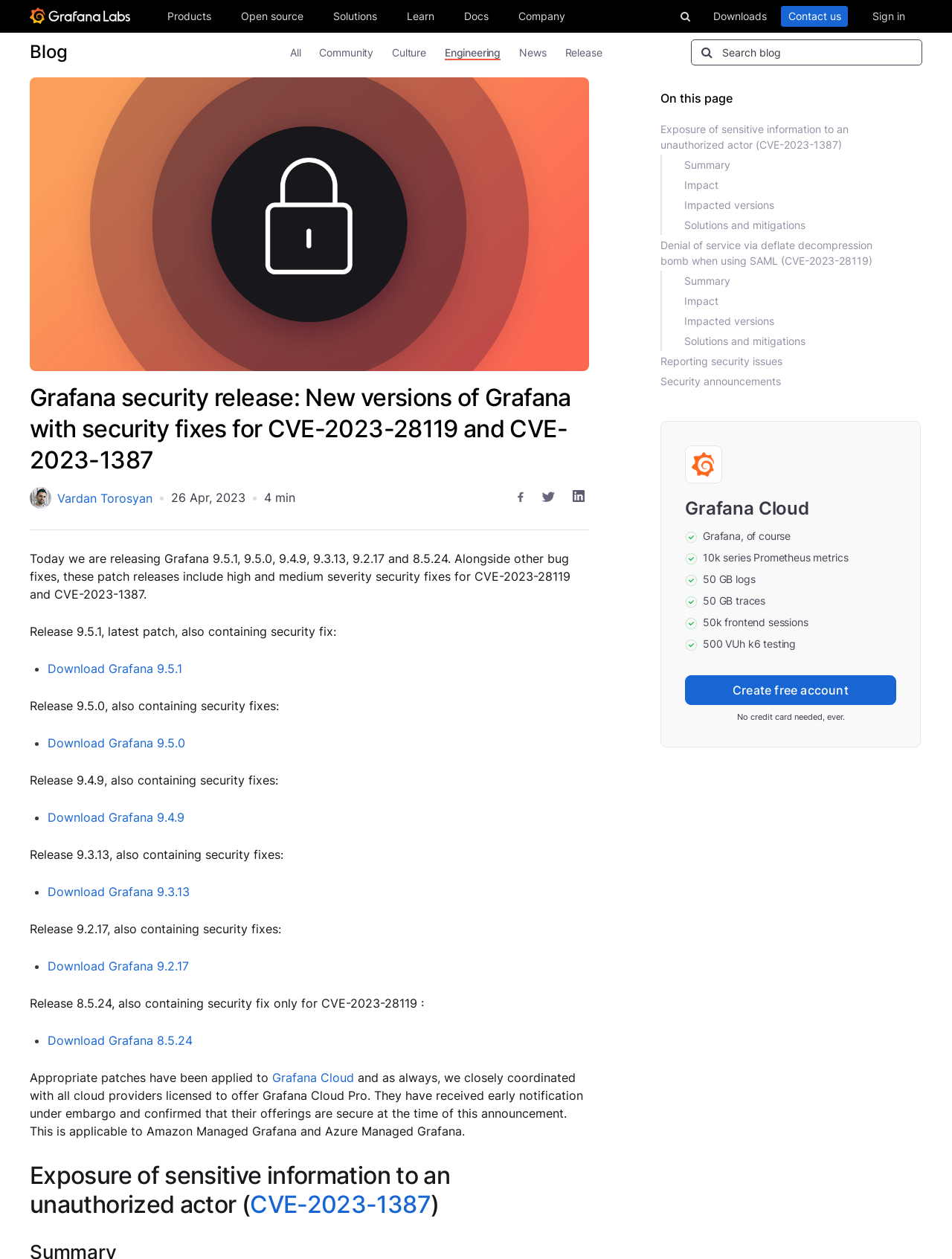Pinpoint the bounding box coordinates of the clickable element to carry out the following instruction: "Learn more about Grafana for visualization."

[0.041, 0.089, 0.112, 0.112]